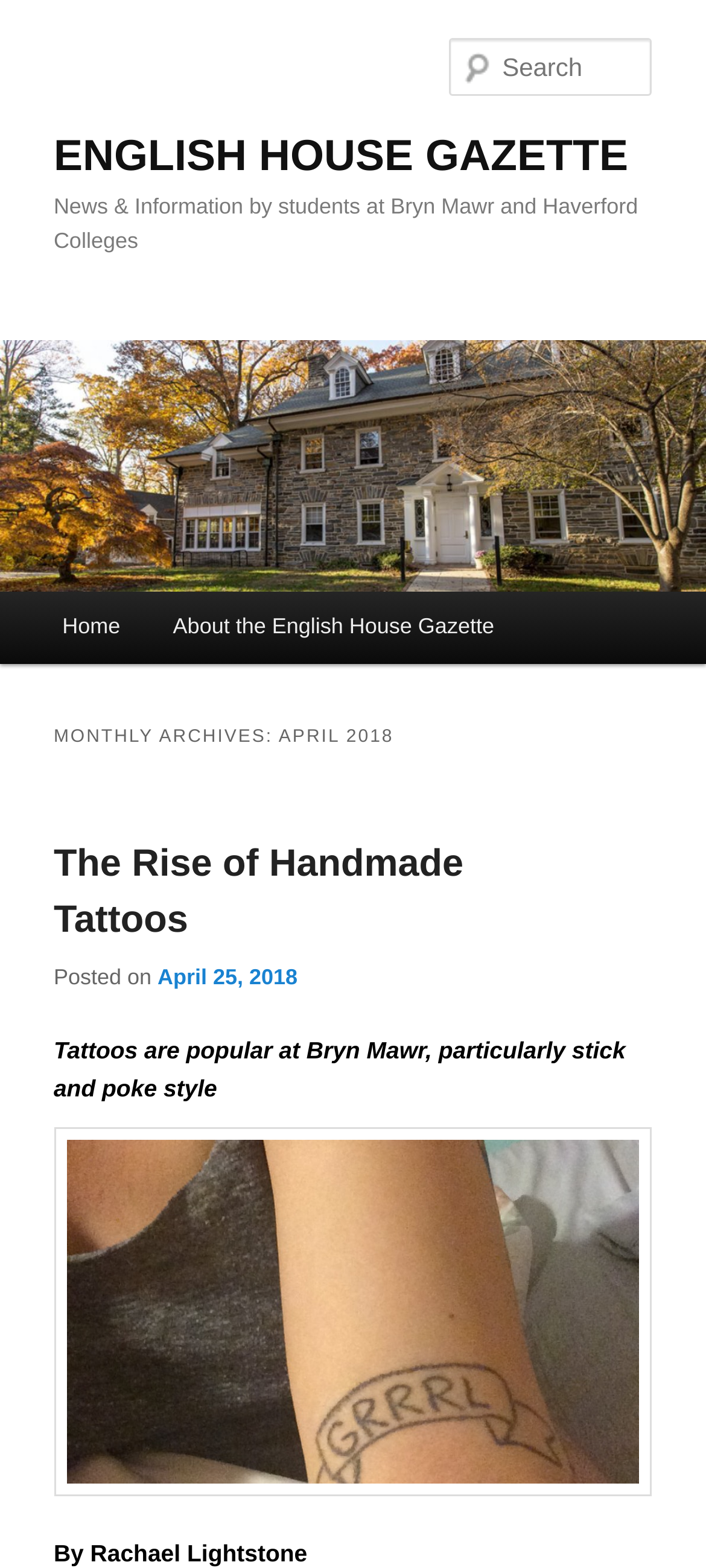Generate a detailed explanation of the webpage's features and information.

The webpage is a news and information portal, specifically the English House Gazette, which is a publication by students at Bryn Mawr and Haverford Colleges. At the top, there are two "Skip to" links, one for primary content and one for secondary content, positioned at the very top left corner of the page. 

Below these links, there is a large heading that spans almost the entire width of the page, displaying the title "ENGLISH HOUSE GAZETTE". This heading contains a link to the same title. 

Underneath the title, there is a subheading that describes the publication as "News & Information by students at Bryn Mawr and Haverford Colleges". 

To the left of the subheading, there is a large image with the same title "ENGLISH HOUSE GAZETTE", which takes up almost the entire height of the page. 

On the top right side of the page, there is a search box with a label "Search Search". 

Below the search box, there is a main menu section with links to "Home" and "About the English House Gazette". 

The main content of the page is divided into sections, with headings that indicate the monthly archives for April 2018. Within these sections, there are article headings, such as "The Rise of Handmade Tattoos" and "Tattoos are popular at Bryn Mawr, particularly stick and poke style", each with a link to the article and a posted date.